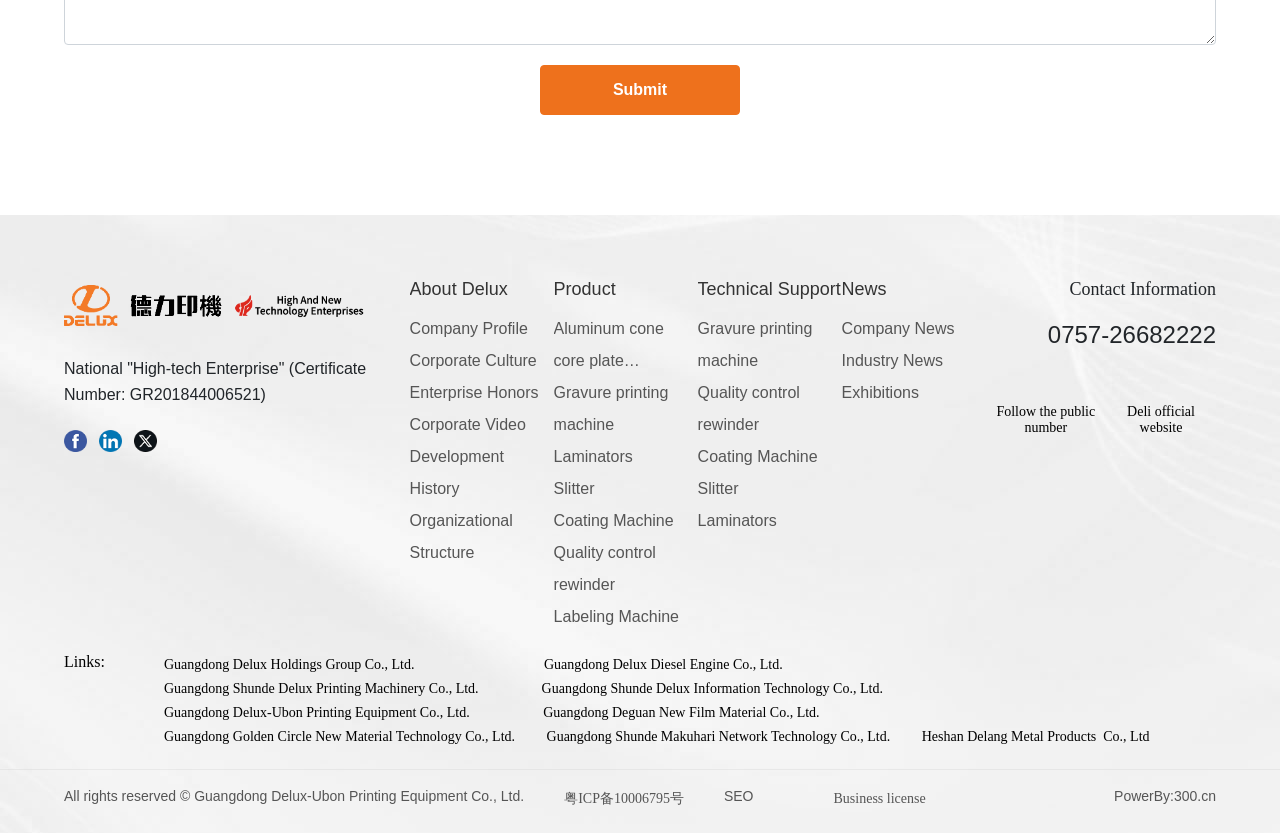Identify the bounding box coordinates of the clickable region required to complete the instruction: "Click the 'About Delux' link". The coordinates should be given as four float numbers within the range of 0 and 1, i.e., [left, top, right, bottom].

[0.32, 0.331, 0.432, 0.367]